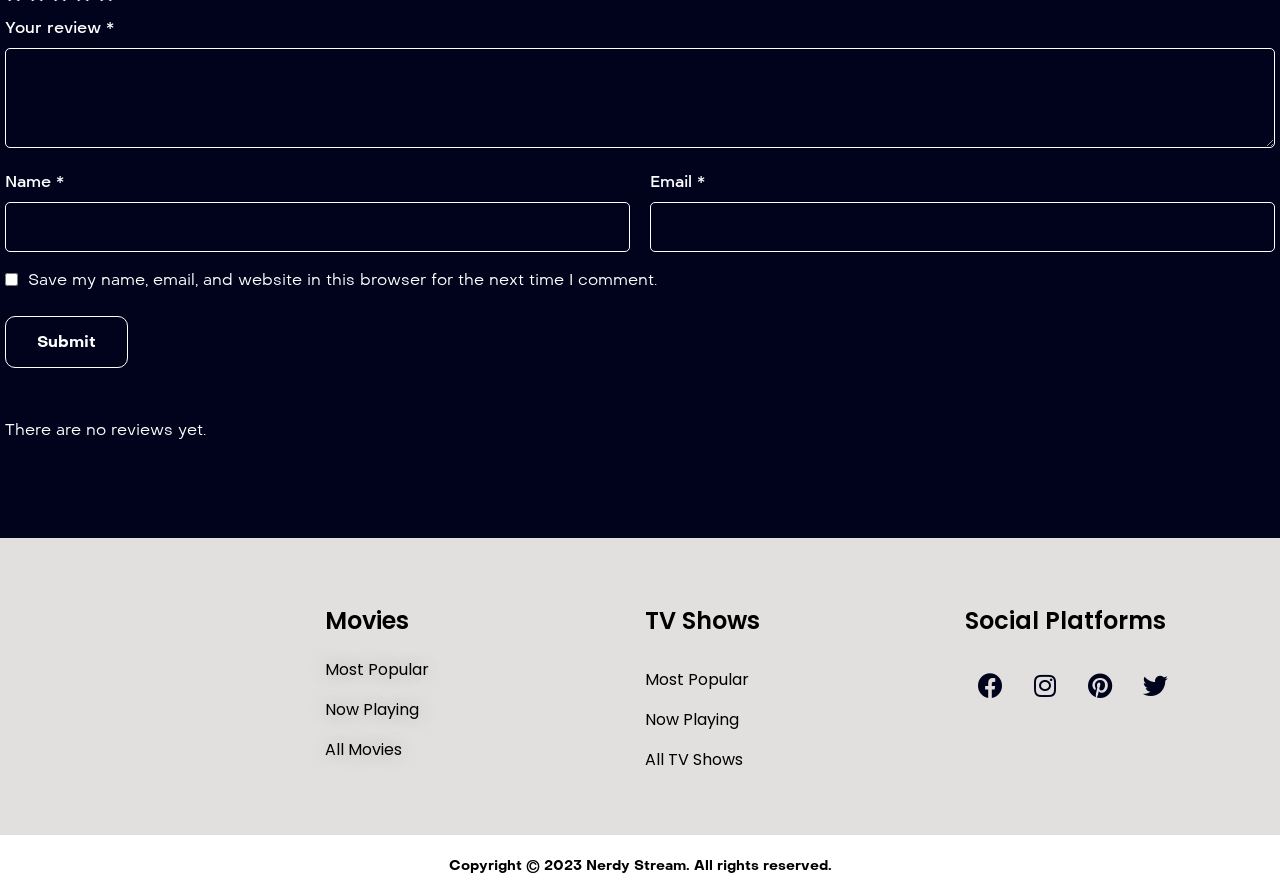Please provide a one-word or short phrase answer to the question:
What is the copyright year?

2023